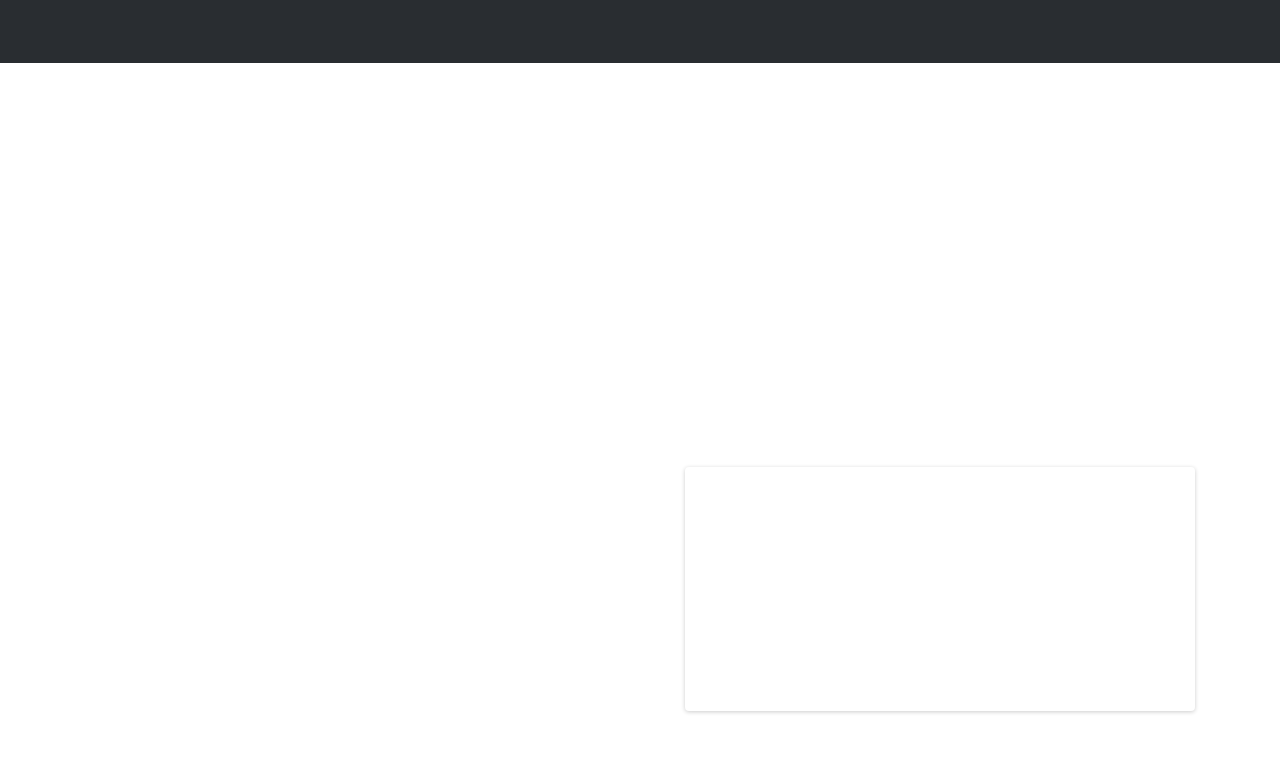What is the company's expertise in?
Using the image, give a concise answer in the form of a single word or short phrase.

Business, Investment, Financial